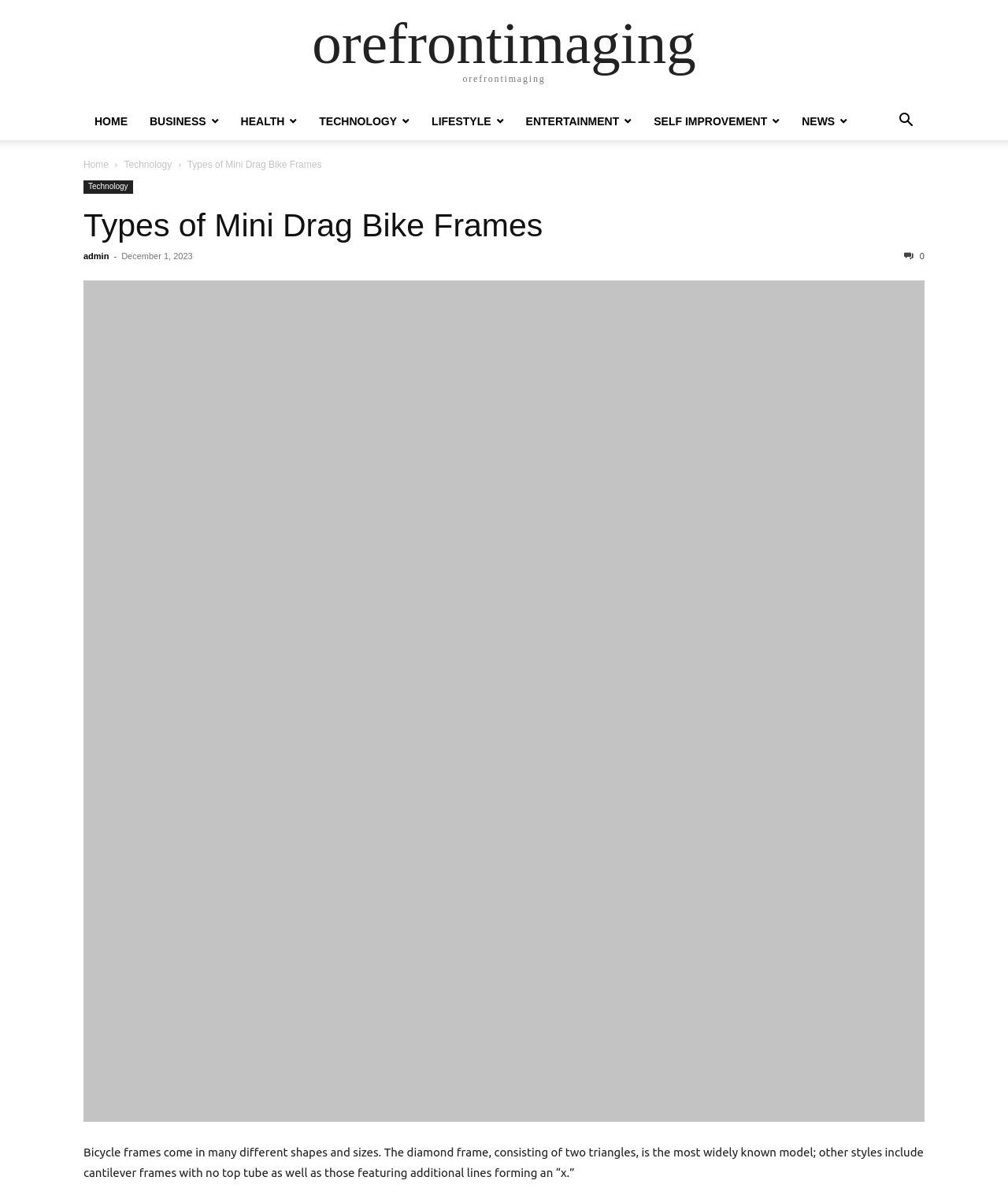Determine the bounding box coordinates for the area that needs to be clicked to fulfill this task: "read about types of mini drag bike frames". The coordinates must be given as four float numbers between 0 and 1, i.e., [left, top, right, bottom].

[0.186, 0.133, 0.319, 0.142]